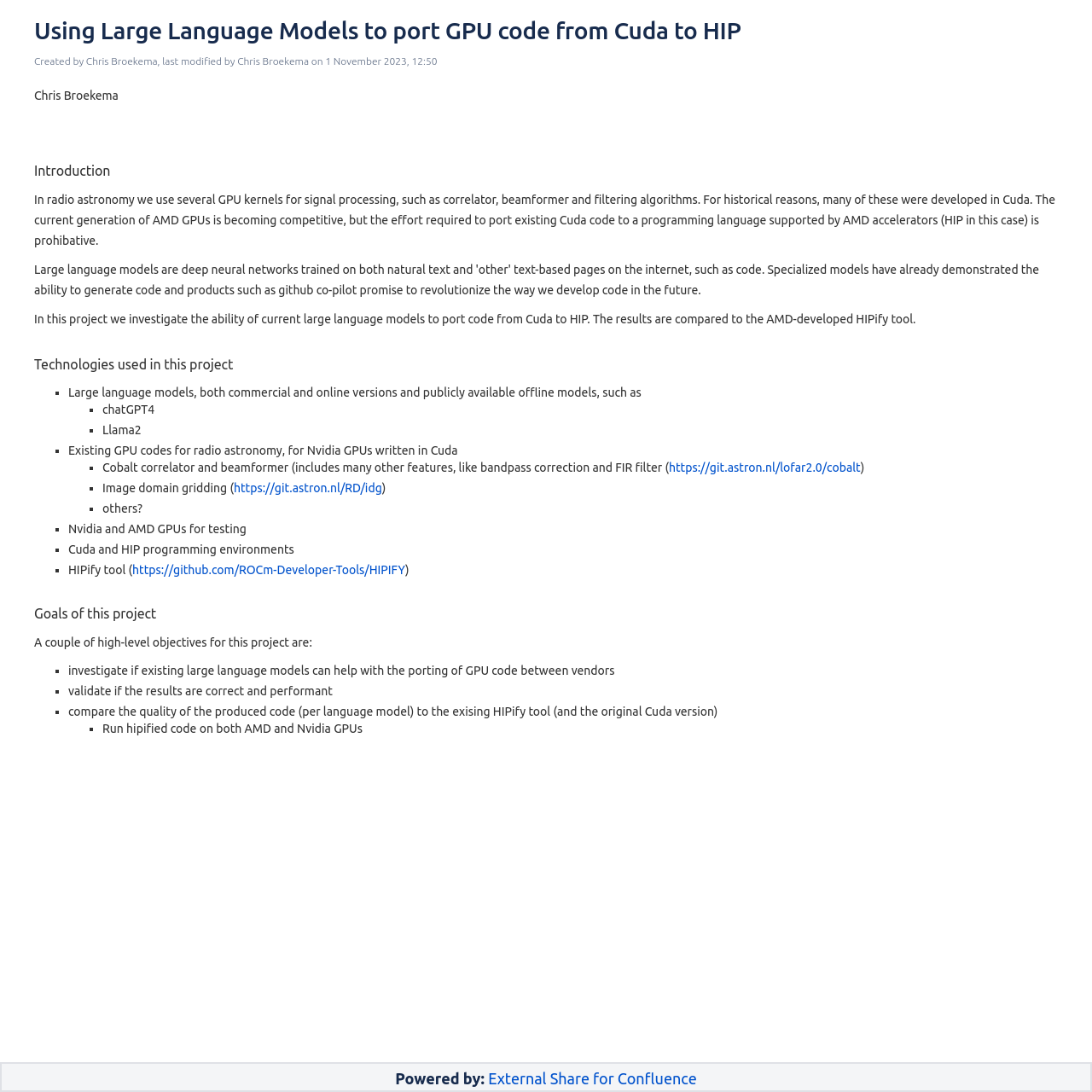Bounding box coordinates should be provided in the format (top-left x, top-left y, bottom-right x, bottom-right y) with all values between 0 and 1. Identify the bounding box for this UI element: External Share for Confluence

[0.447, 0.98, 0.638, 0.995]